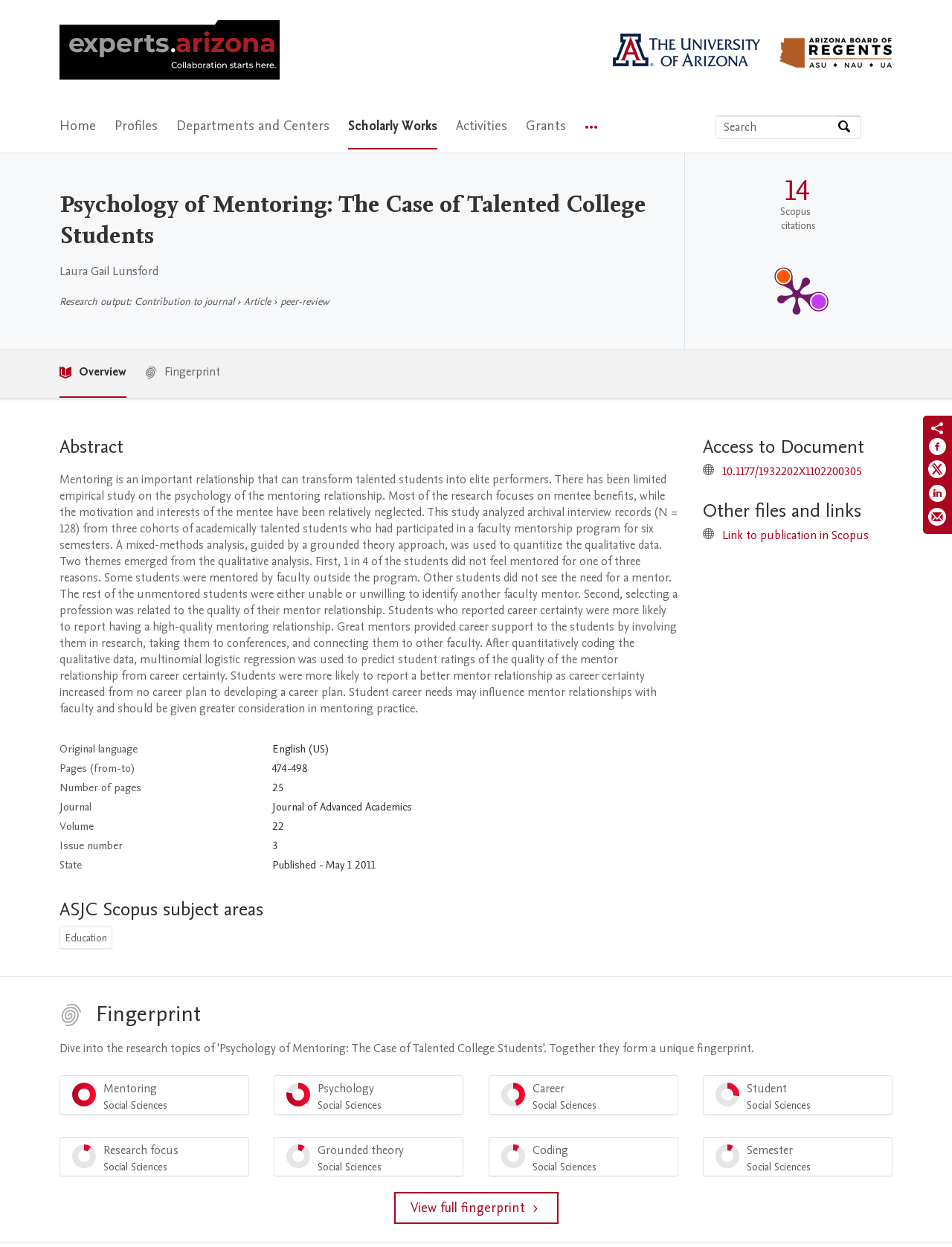Locate the bounding box coordinates of the clickable part needed for the task: "Read the abstract".

[0.062, 0.348, 0.712, 0.368]